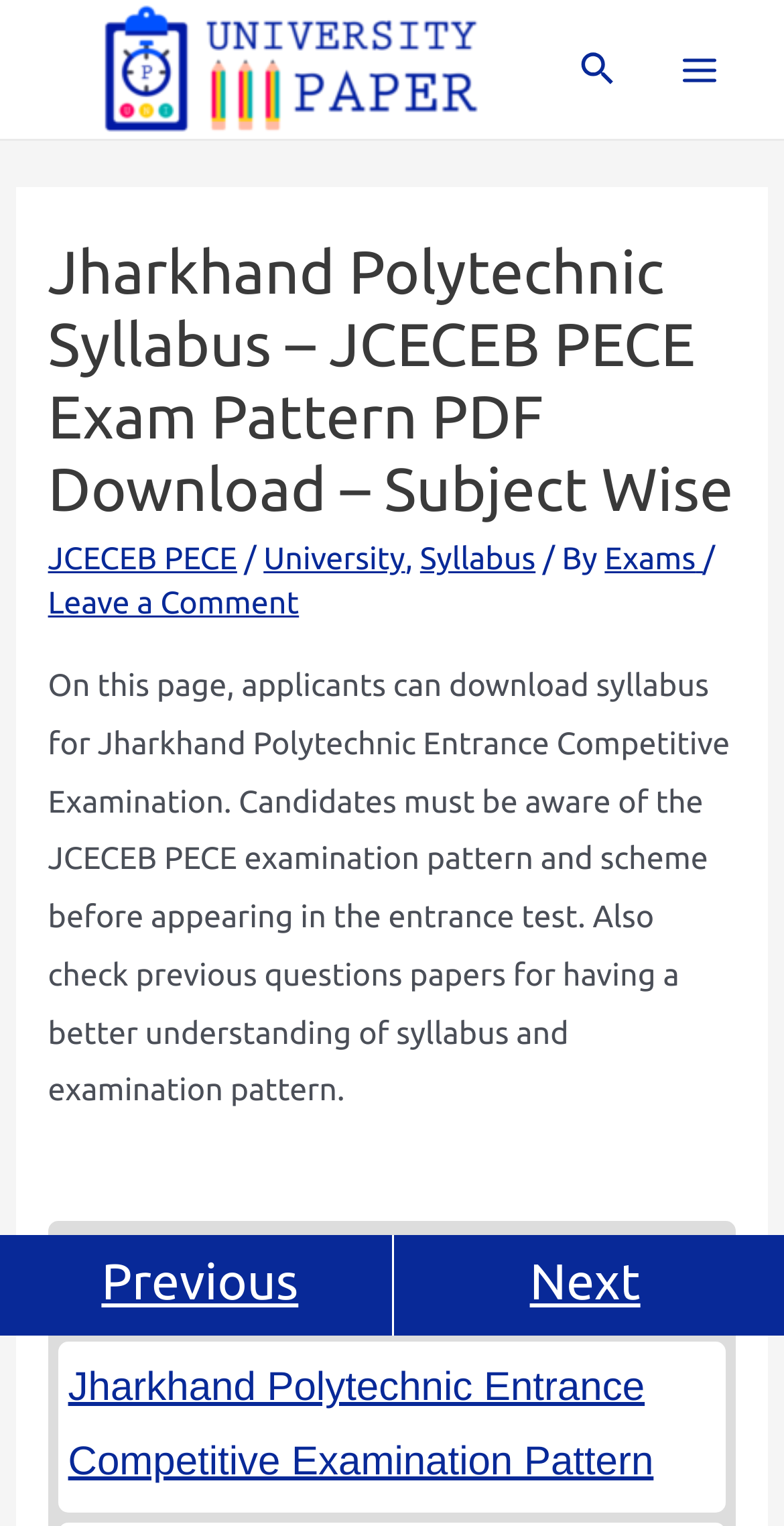What is the principal heading displayed on the webpage?

Jharkhand Polytechnic Syllabus – JCECEB PECE Exam Pattern PDF Download – Subject Wise